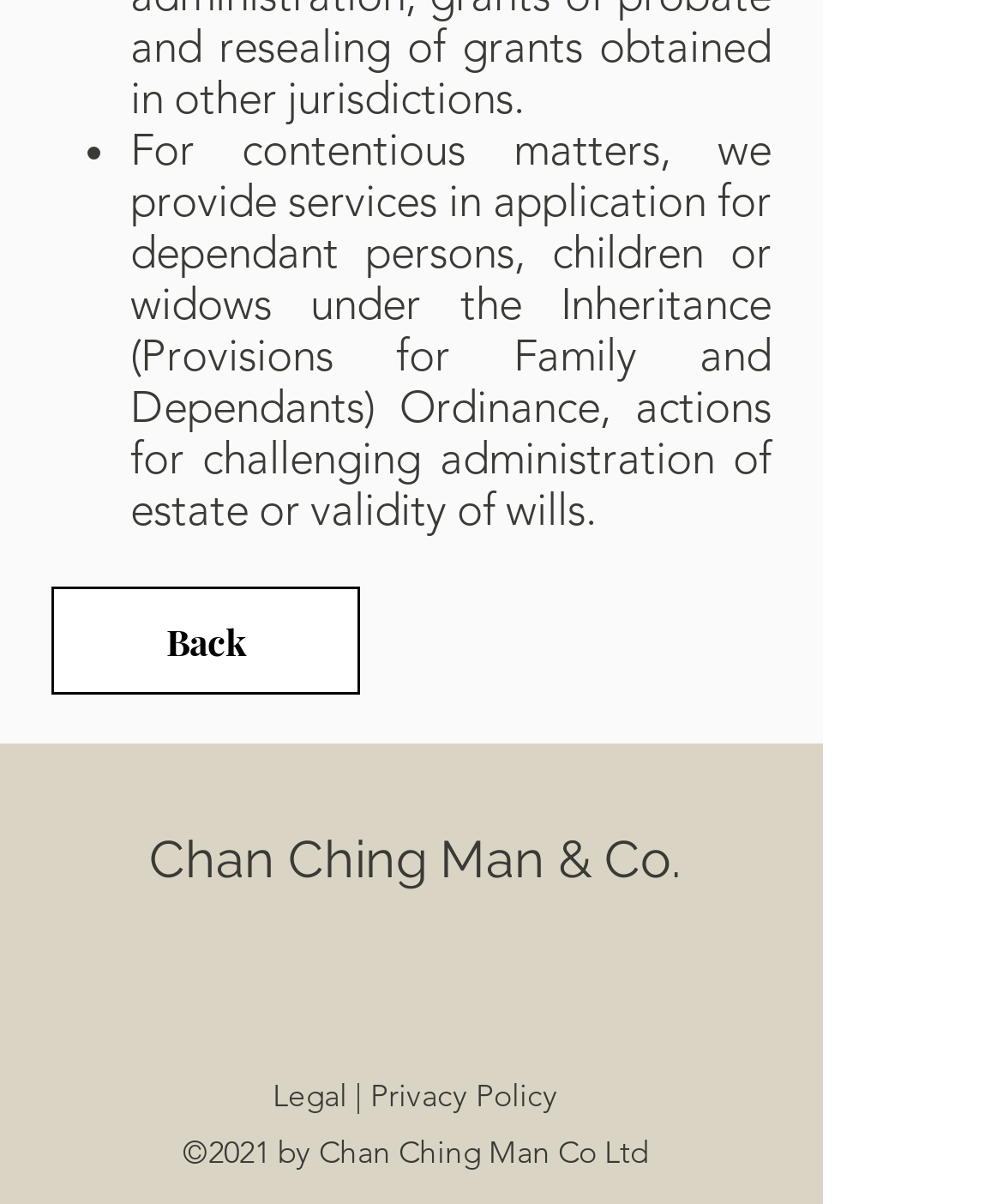Bounding box coordinates are specified in the format (top-left x, top-left y, bottom-right x, bottom-right y). All values are floating point numbers bounded between 0 and 1. Please provide the bounding box coordinate of the region this sentence describes: Legal |

[0.272, 0.894, 0.369, 0.926]